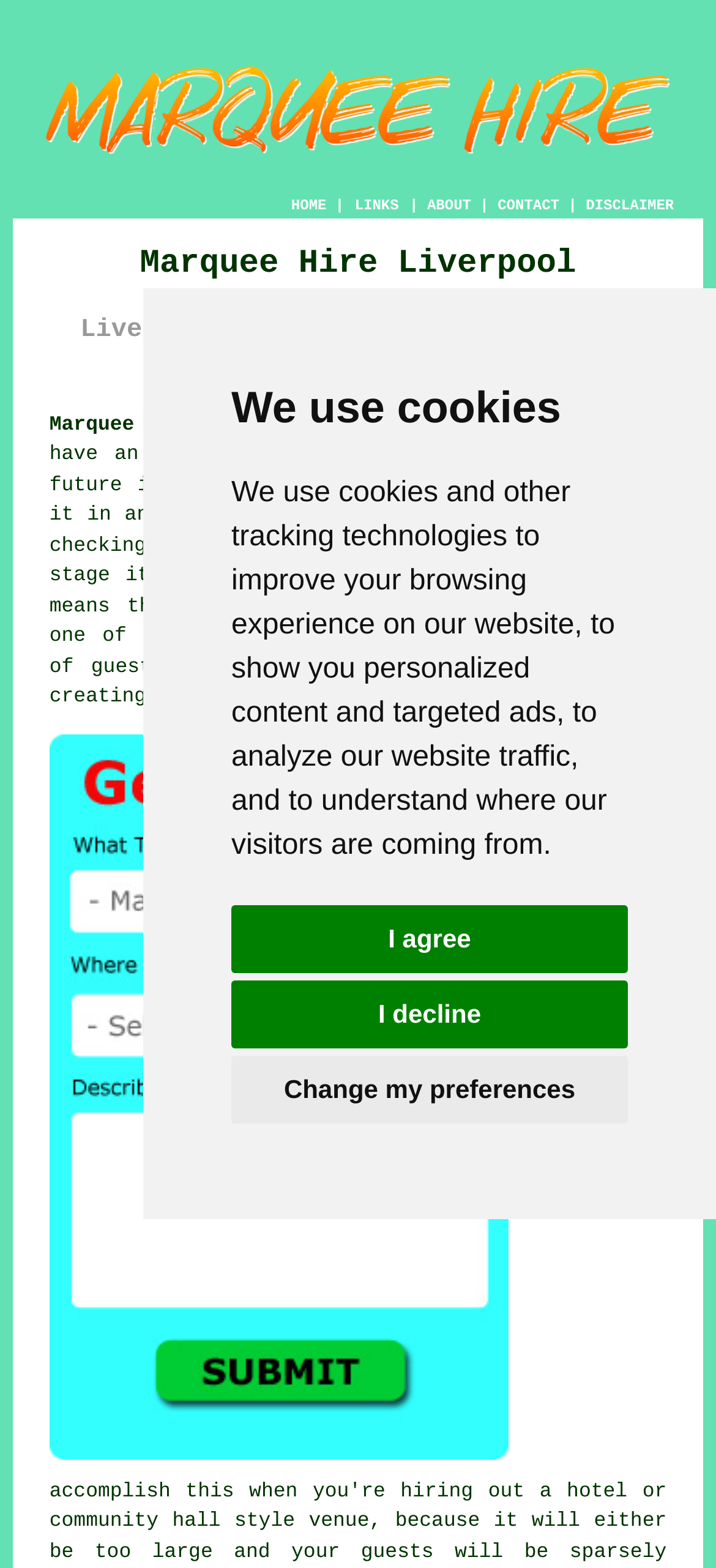What is the main topic of the webpage?
Can you provide an in-depth and detailed response to the question?

The webpage title, content, and links all relate to marquee hire services, indicating that the main topic of the webpage is marquee hire.